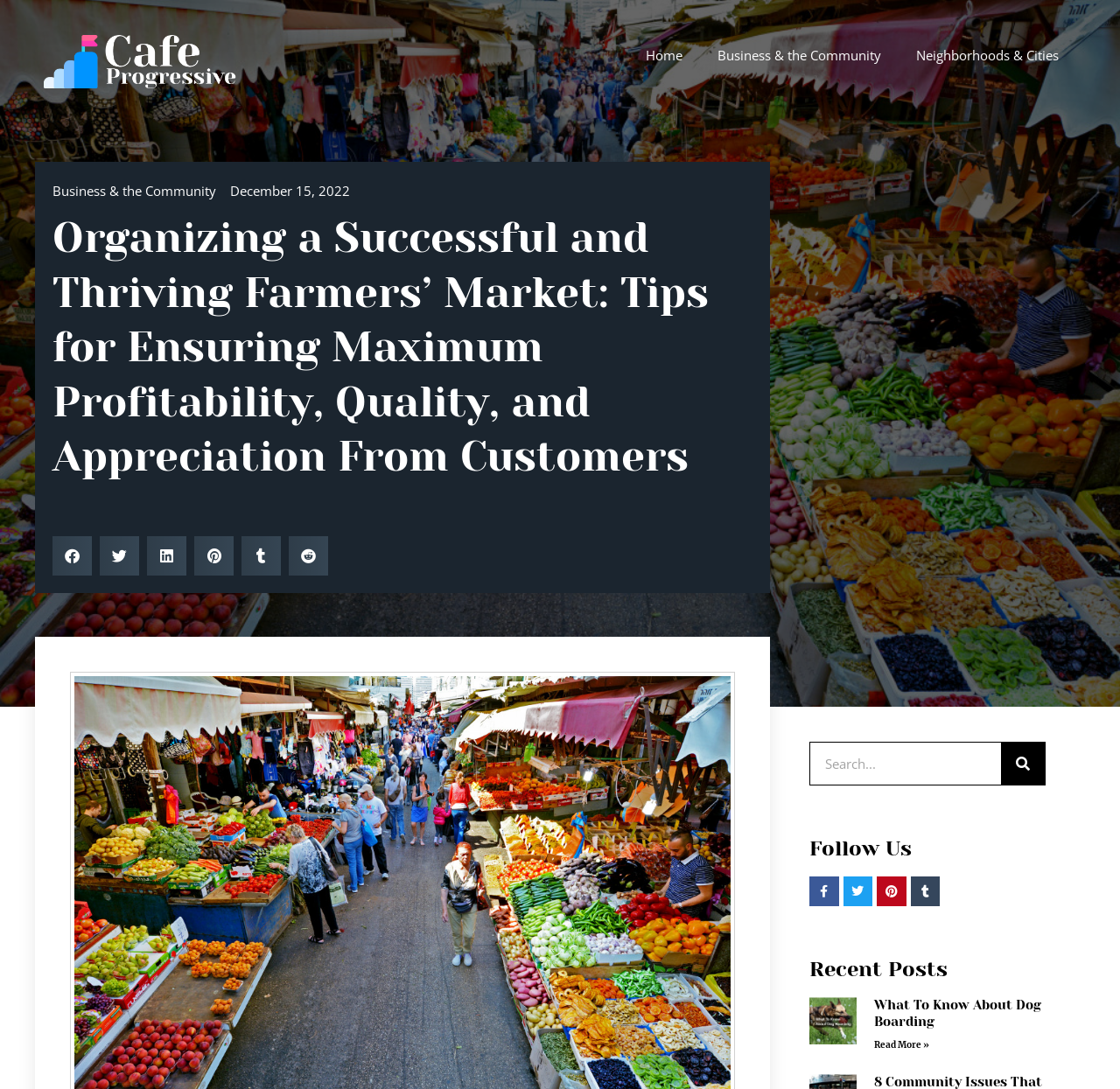What is the purpose of the buttons below the article title?
Refer to the image and answer the question using a single word or phrase.

Share on social media